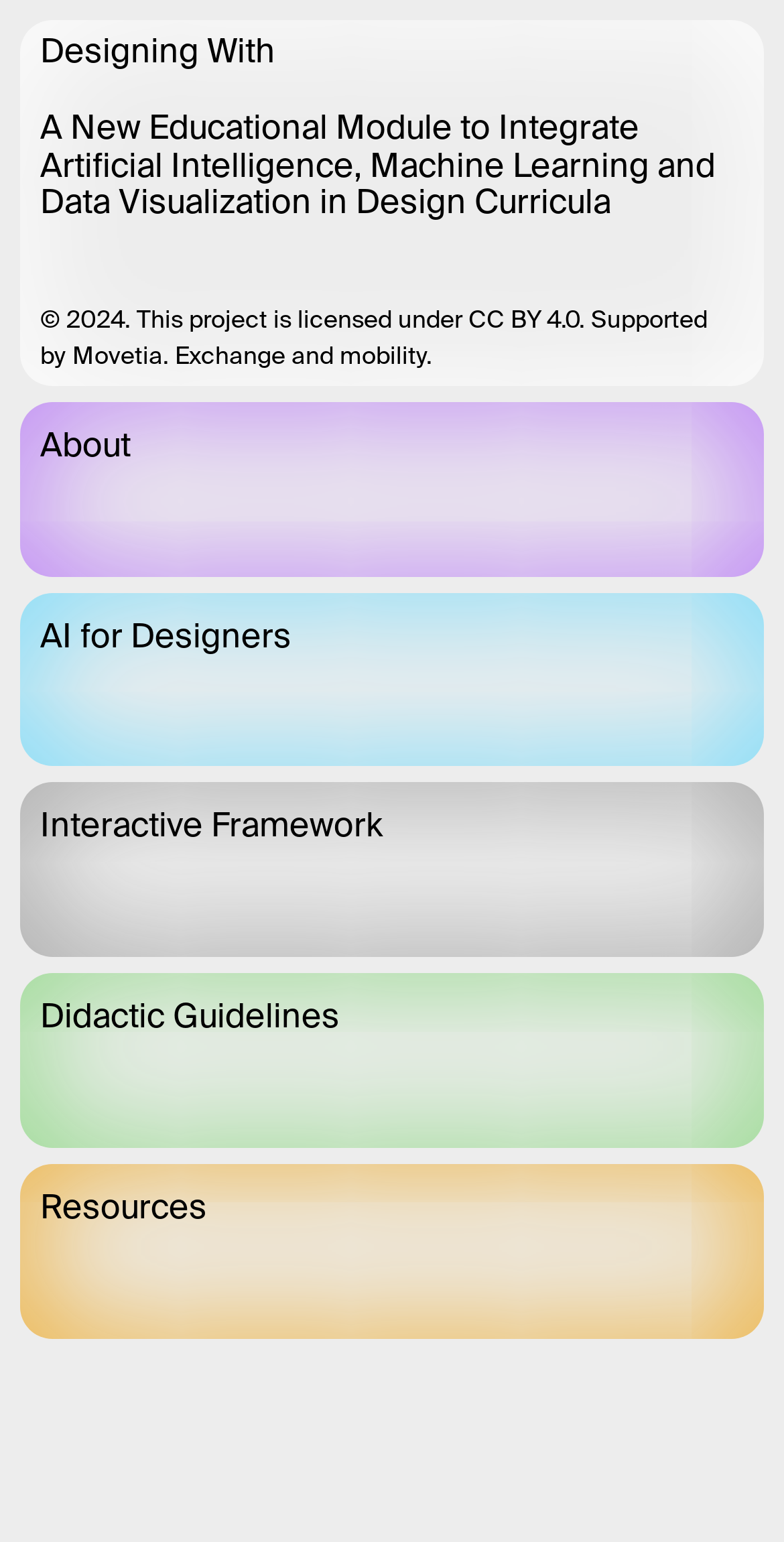Identify and provide the bounding box coordinates of the UI element described: "Didactic Guidelines". The coordinates should be formatted as [left, top, right, bottom], with each number being a float between 0 and 1.

[0.026, 0.631, 0.974, 0.745]